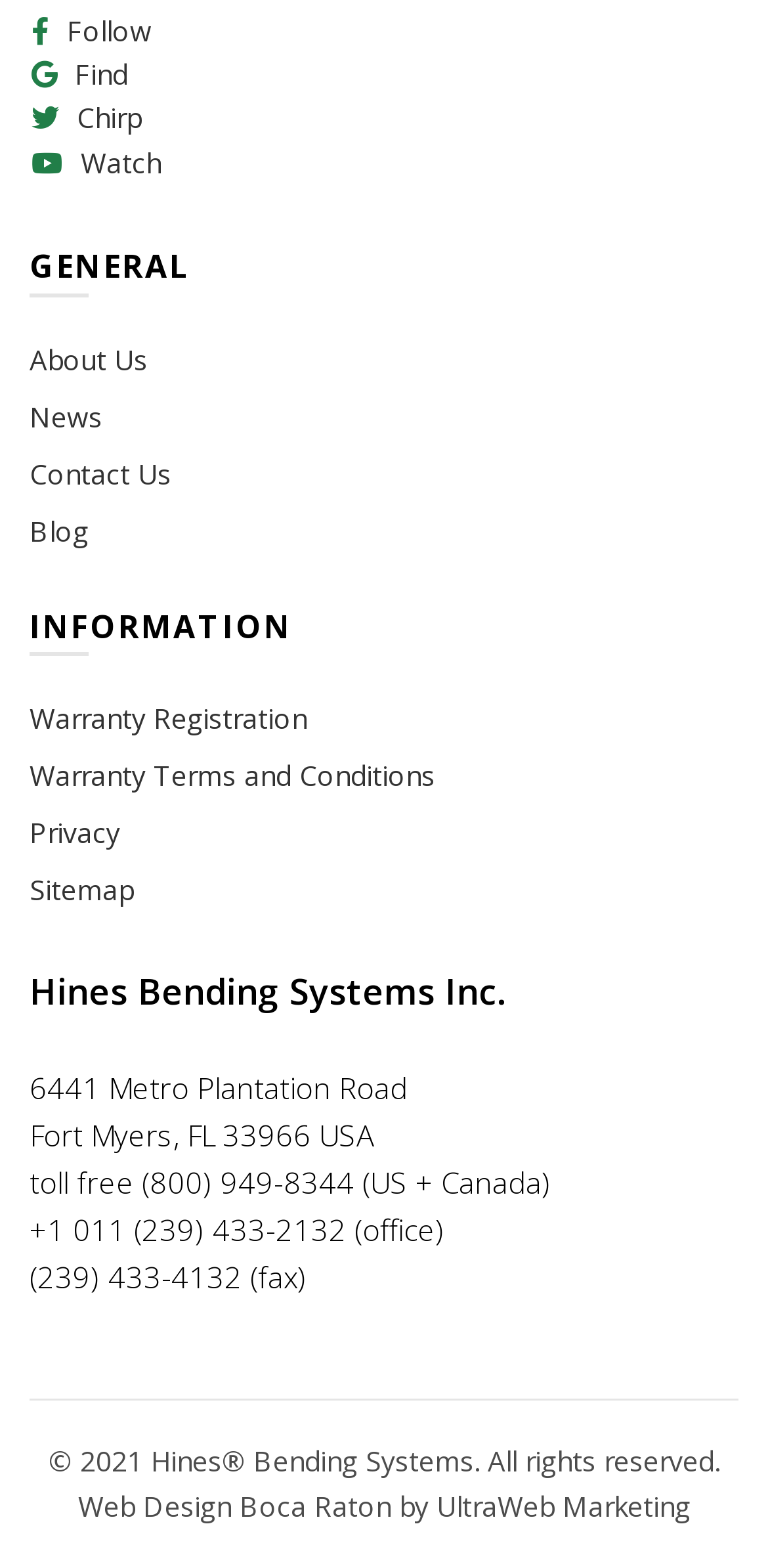What is the address of the company?
Give a one-word or short phrase answer based on the image.

6441 Metro Plantation Road, Fort Myers, FL 33966 USA